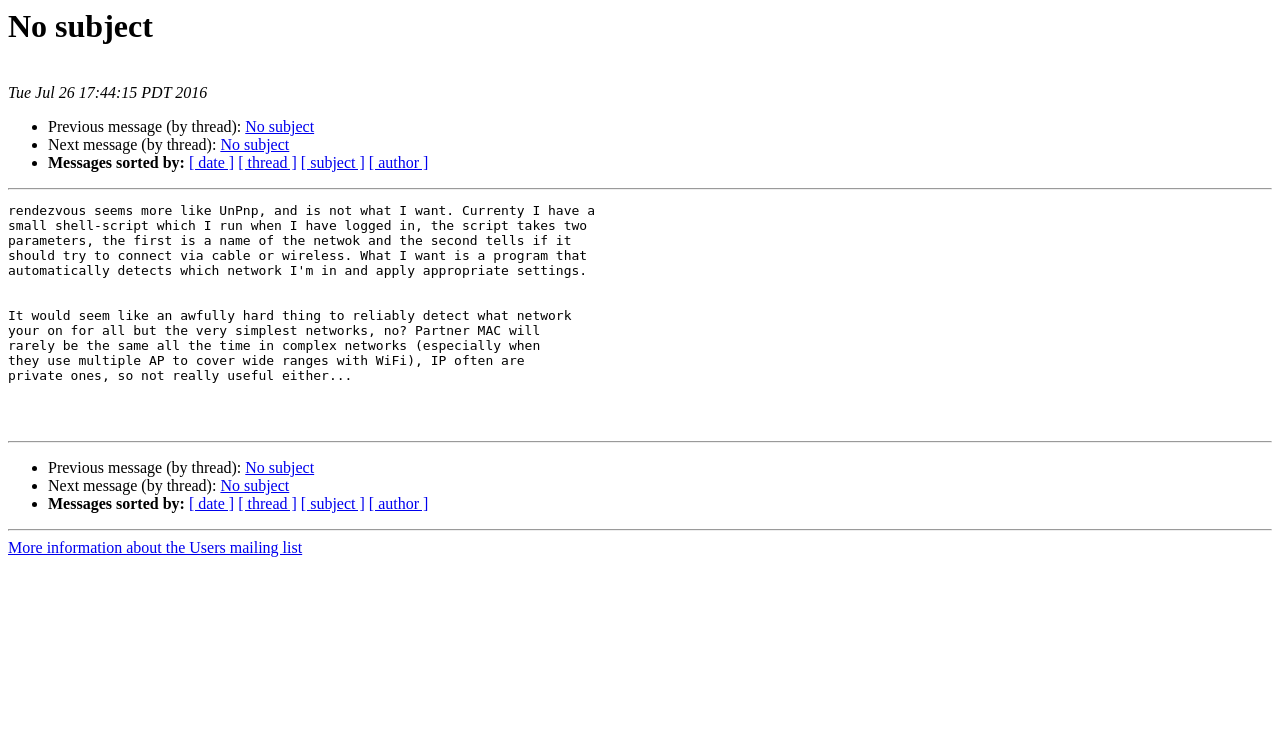Please determine the bounding box coordinates for the element with the description: "[ author ]".

[0.288, 0.66, 0.335, 0.682]